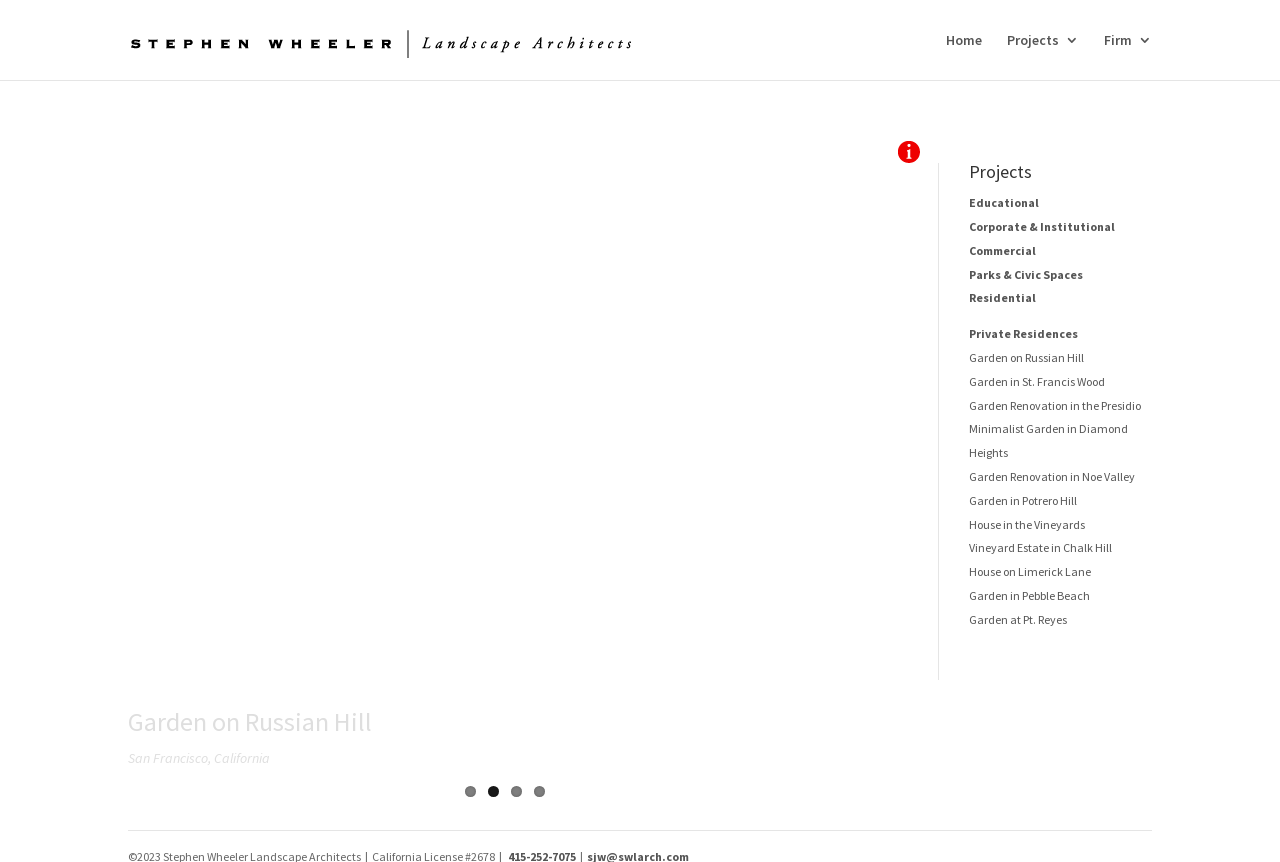Pinpoint the bounding box coordinates of the clickable area needed to execute the instruction: "Share via Twitter". The coordinates should be specified as four float numbers between 0 and 1, i.e., [left, top, right, bottom].

None